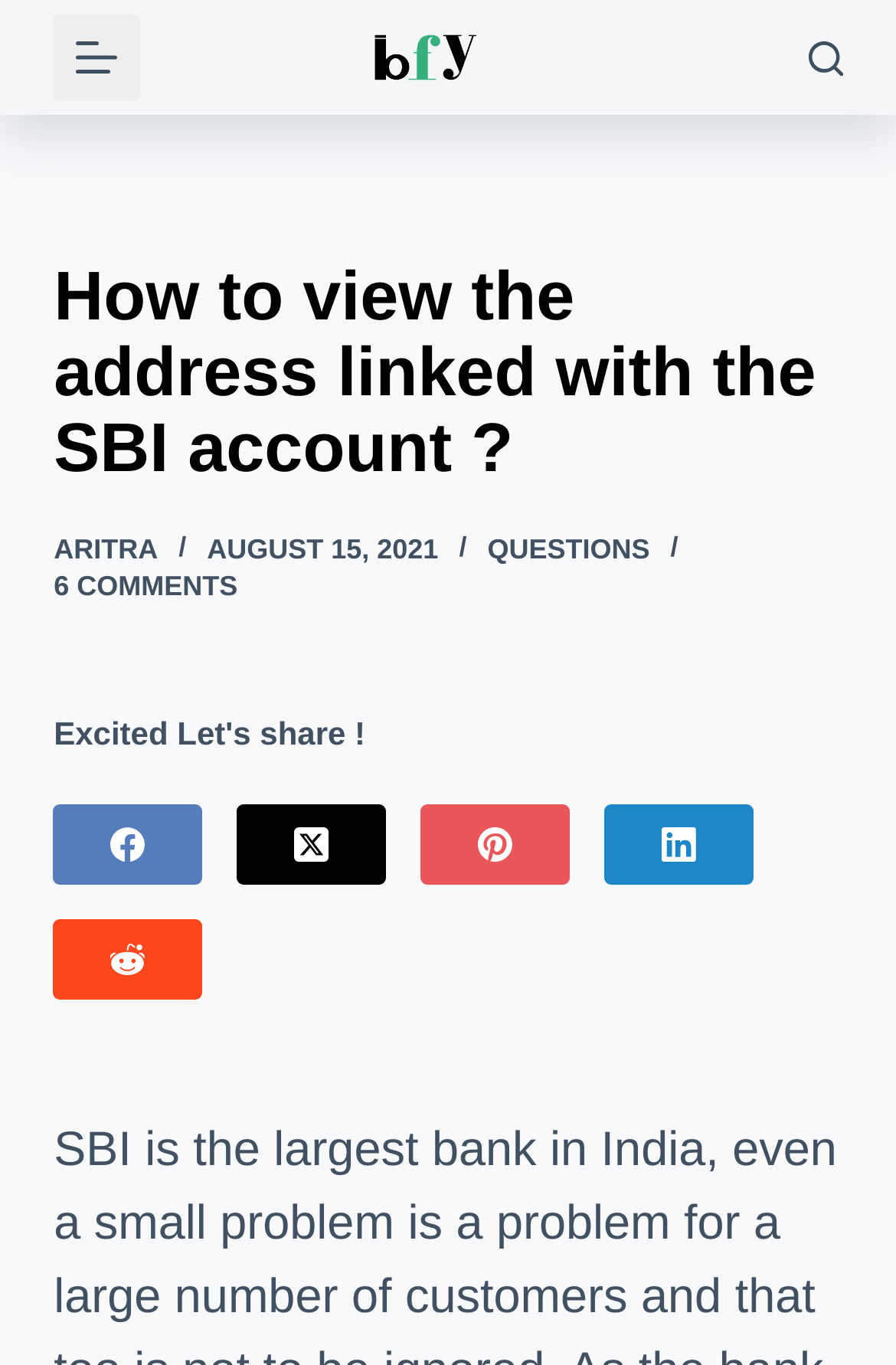Extract the main title from the webpage and generate its text.

How to view the address linked with the SBI account ?